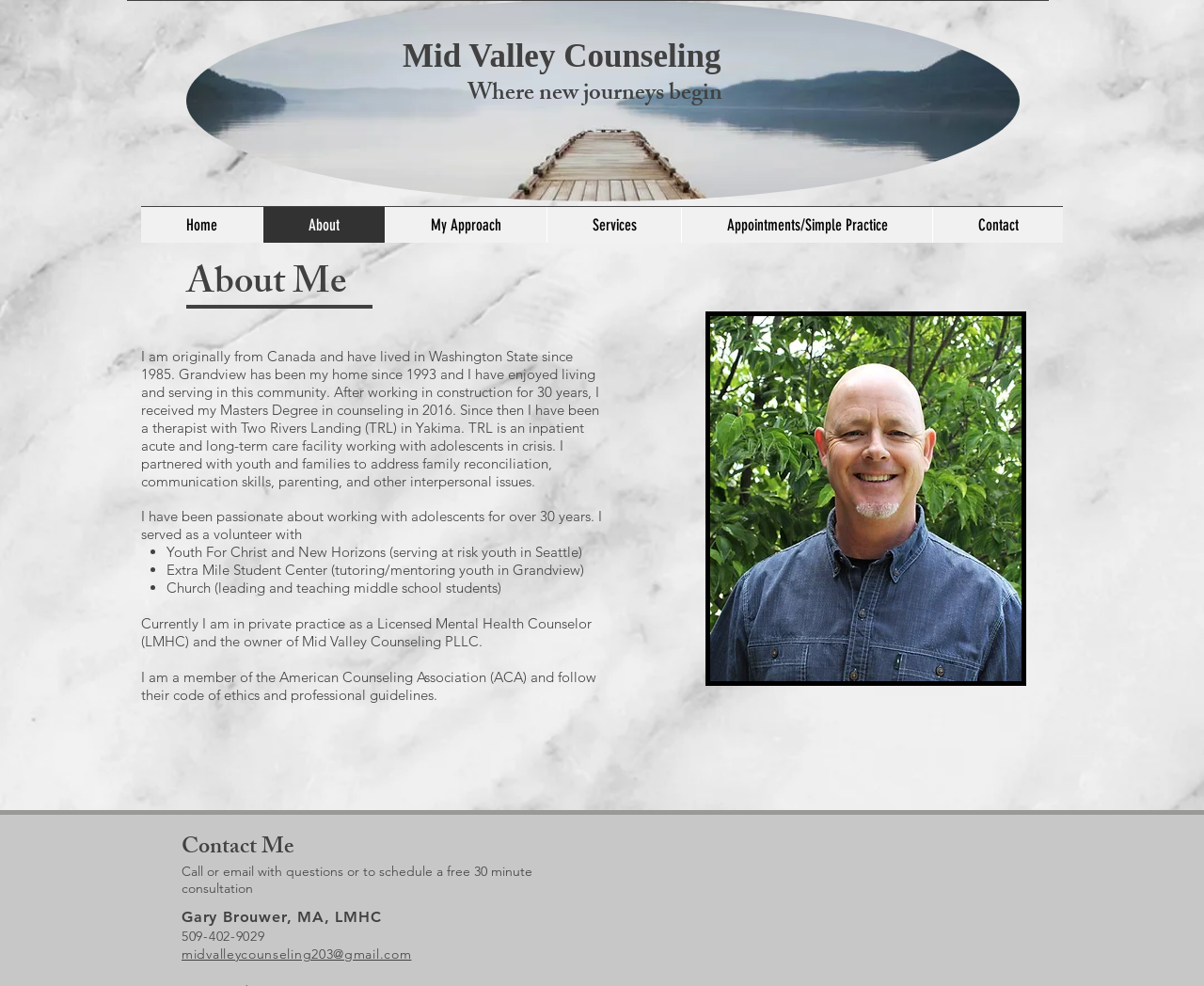Please provide a comprehensive answer to the question below using the information from the image: What is the location of the counseling service?

The location of the counseling service can be inferred from the text 'Grandview has been my home since 1993 and I have enjoyed living and serving in this community.' which is located in the main section of the webpage. This text provides information about the owner's background and location.